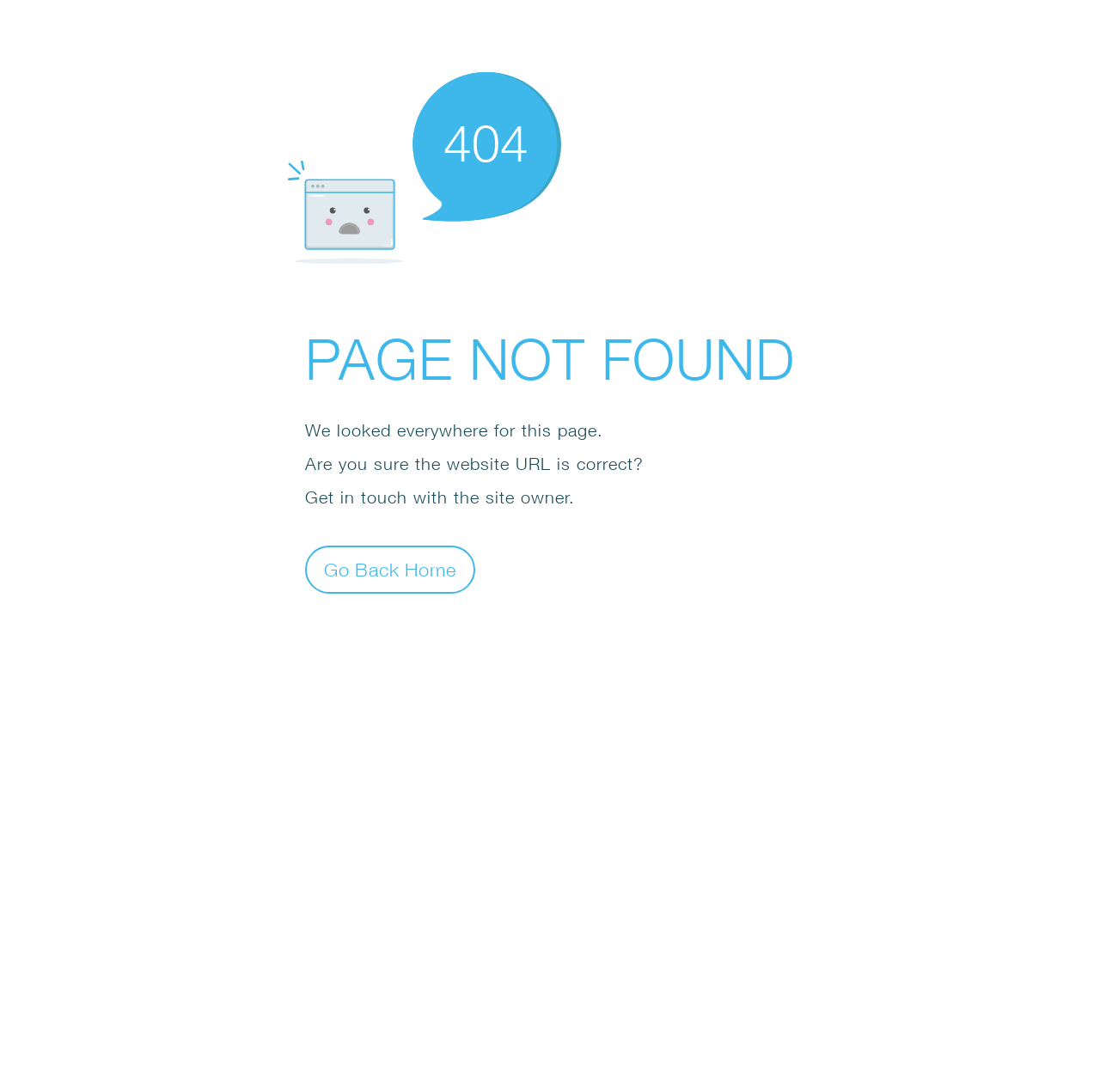Who can the user contact for further assistance?
Please respond to the question with a detailed and thorough explanation.

The user can contact the site owner for further assistance, as indicated by the StaticText element 'Get in touch with the site owner.'. This message is located near the bottom of the page, making it a clear point of contact for the user.